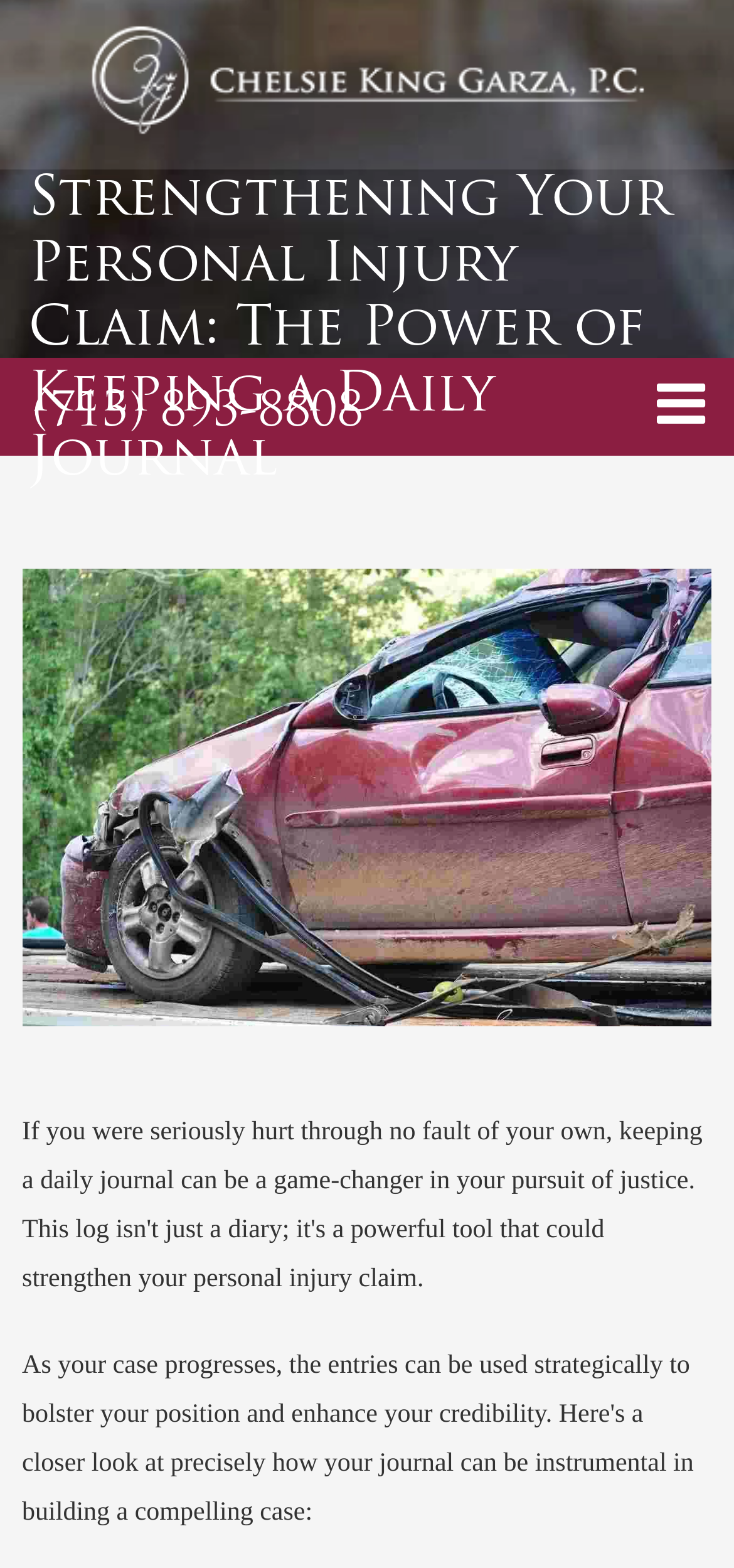Can you give a comprehensive explanation to the question given the content of the image?
What is the profession of Chelsie King Garza?

Based on the image and link with the text 'Chelsie King Garza Attorney', it can be inferred that Chelsie King Garza is an attorney.